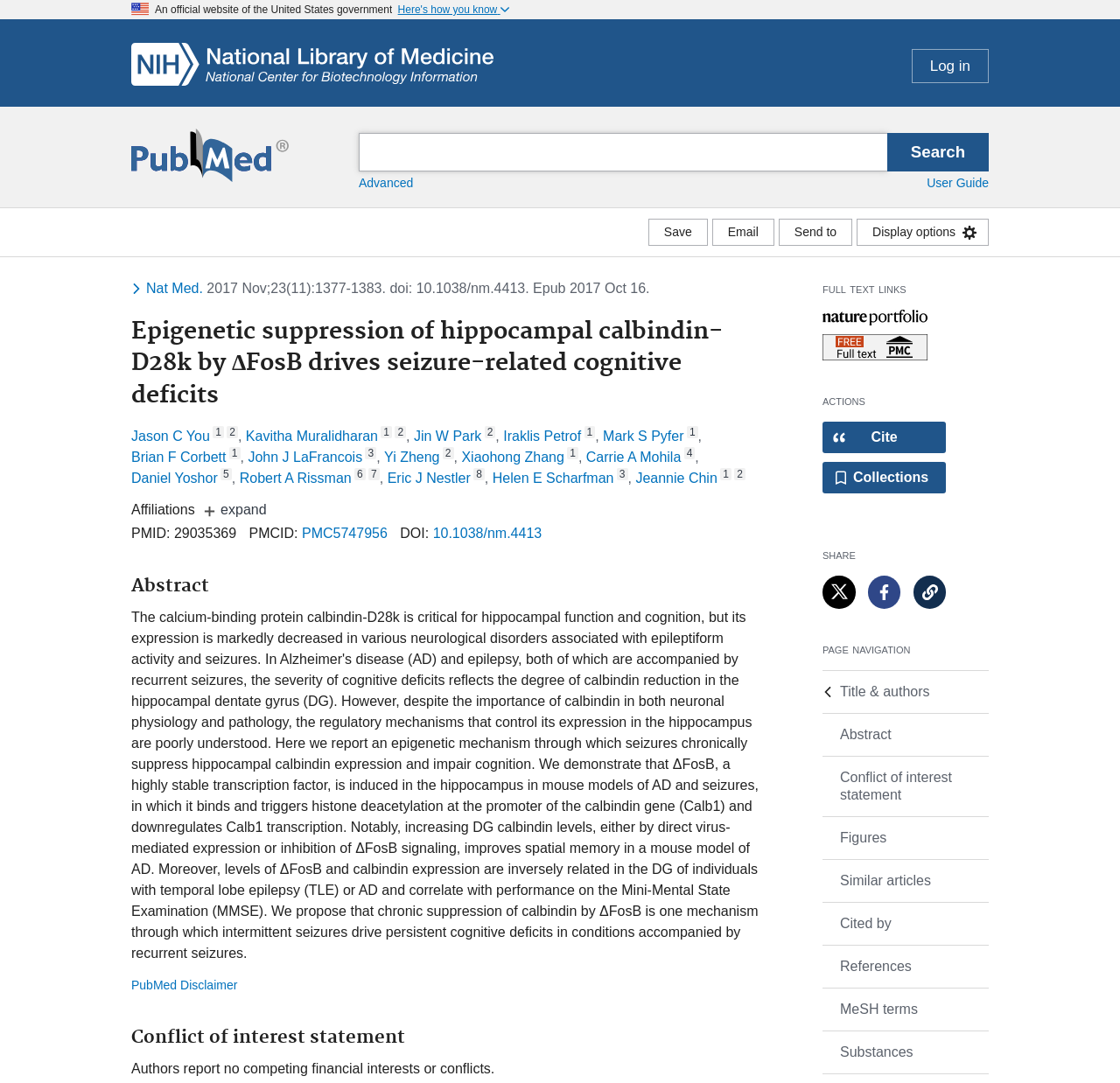Find the bounding box coordinates of the area that needs to be clicked in order to achieve the following instruction: "Navigate to the Abstract section". The coordinates should be specified as four float numbers between 0 and 1, i.e., [left, top, right, bottom].

[0.734, 0.659, 0.883, 0.697]